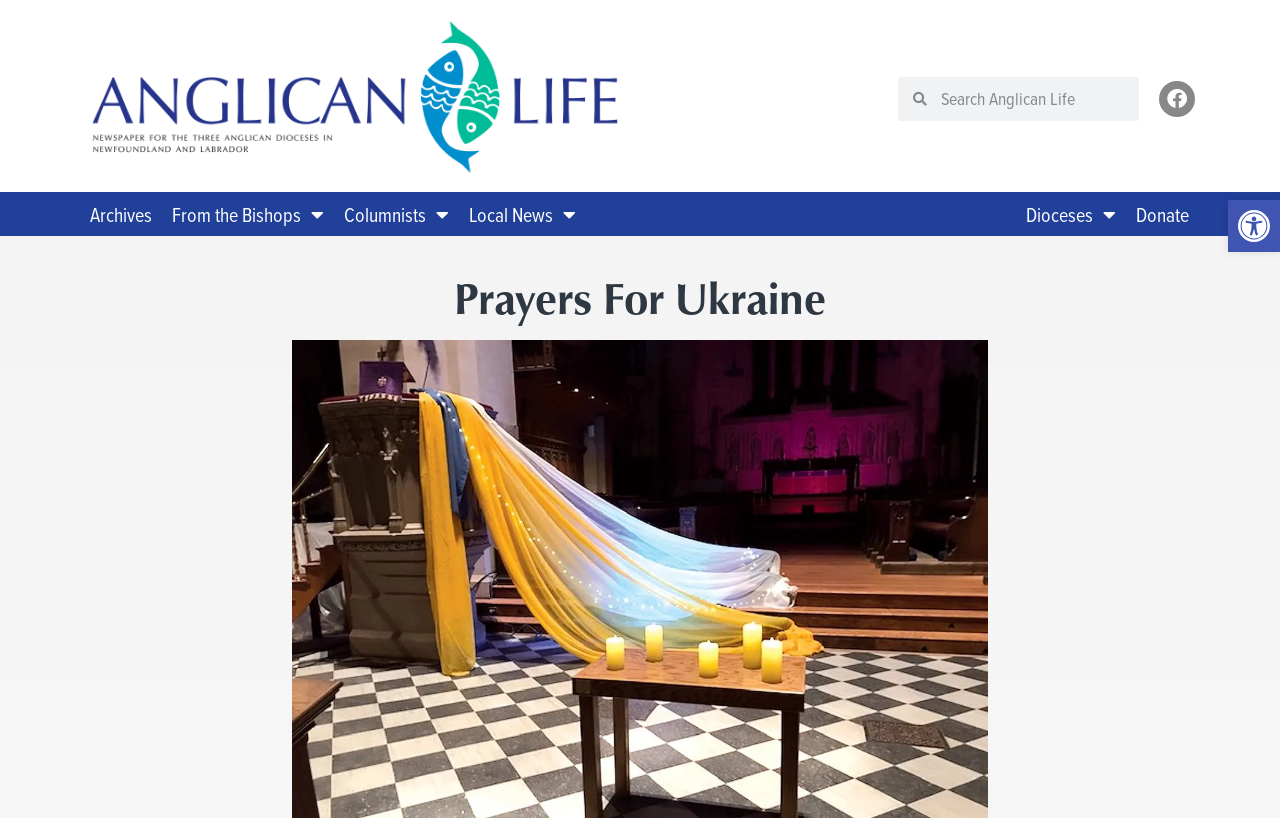Generate a comprehensive description of the webpage.

The webpage is about "Prayers For Ukraine" and appears to be a news or article page from the Anglican Life website. At the top right corner, there is a link to "Open toolbar Accessibility Tools" accompanied by an image of "Accessibility Tools". Below this, there is a search bar with a searchbox labeled "Search" at the top center of the page.

On the top left side, there are several links, including a Facebook link with an icon, and links to "Archives", "From the Bishops", "Columnists", "Local News", and "Dioceses", each with a dropdown menu icon. The "Donate" link is located at the top right side.

The main content of the page is headed by a large heading "Prayers For Ukraine", which spans almost the entire width of the page. This heading is positioned below the top navigation links and search bar.